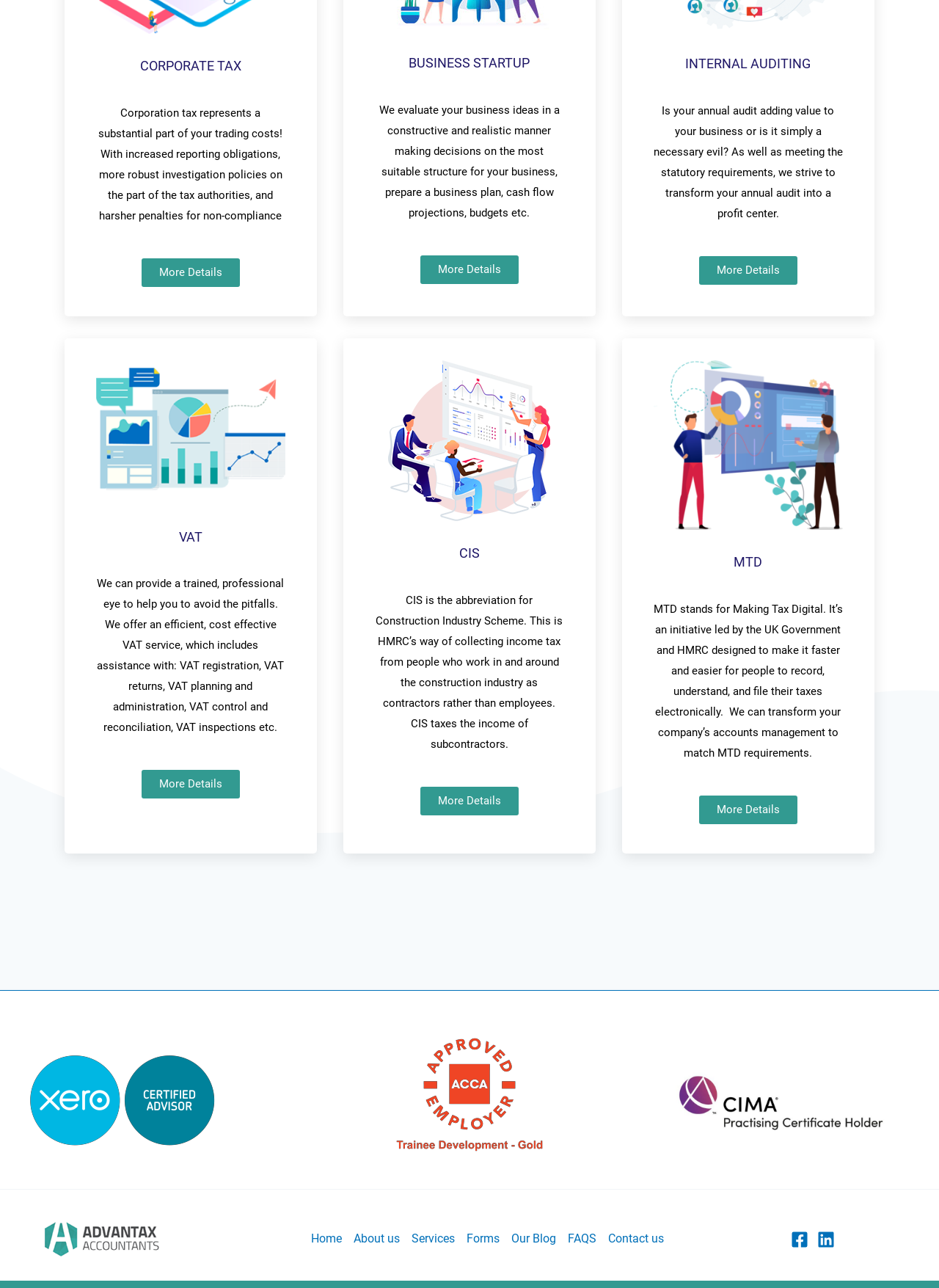Please find the bounding box coordinates in the format (top-left x, top-left y, bottom-right x, bottom-right y) for the given element description. Ensure the coordinates are floating point numbers between 0 and 1. Description: More Details

[0.448, 0.611, 0.552, 0.633]